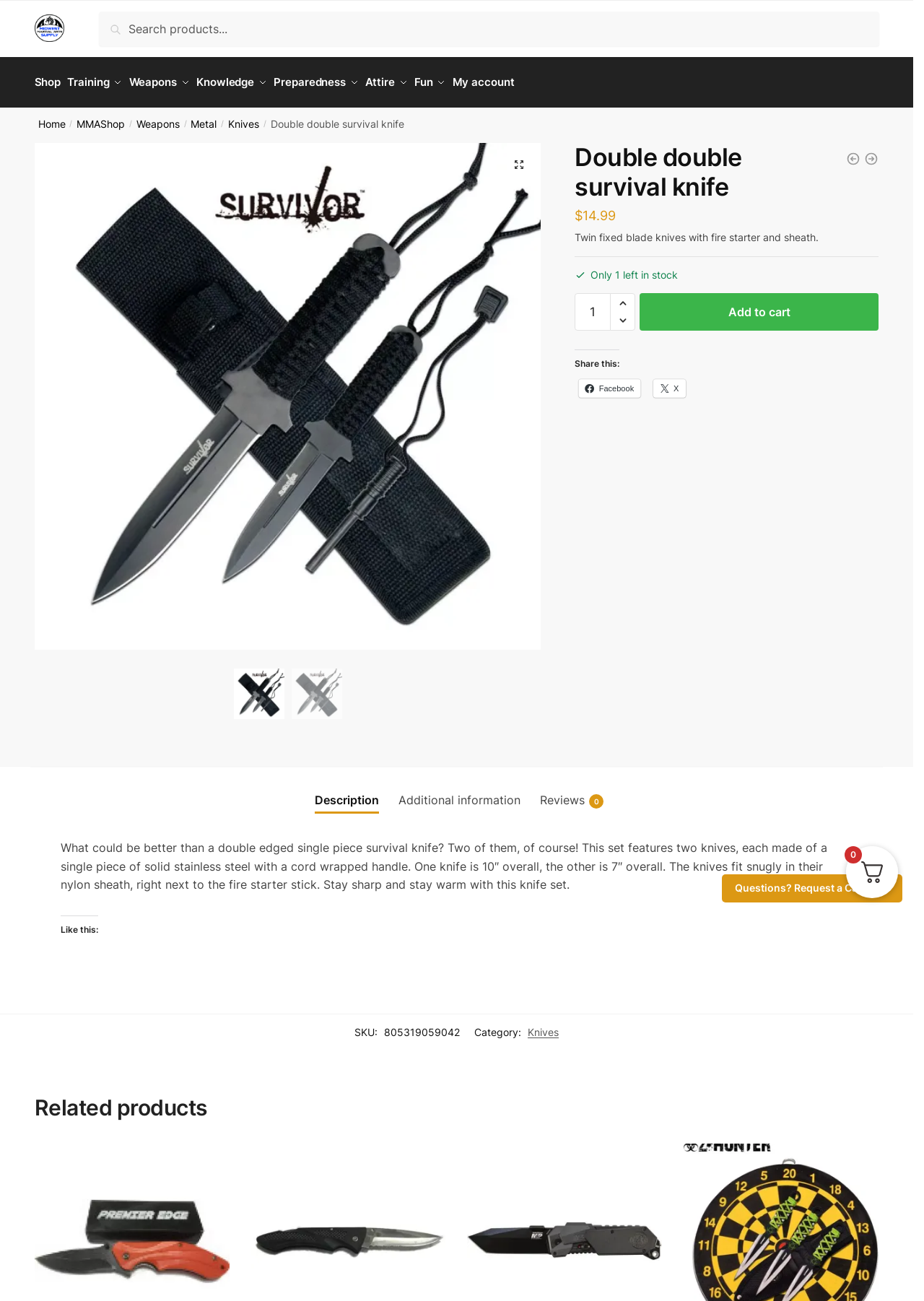Please answer the following question using a single word or phrase: 
What is the price of the Double double survival knife?

$14.99